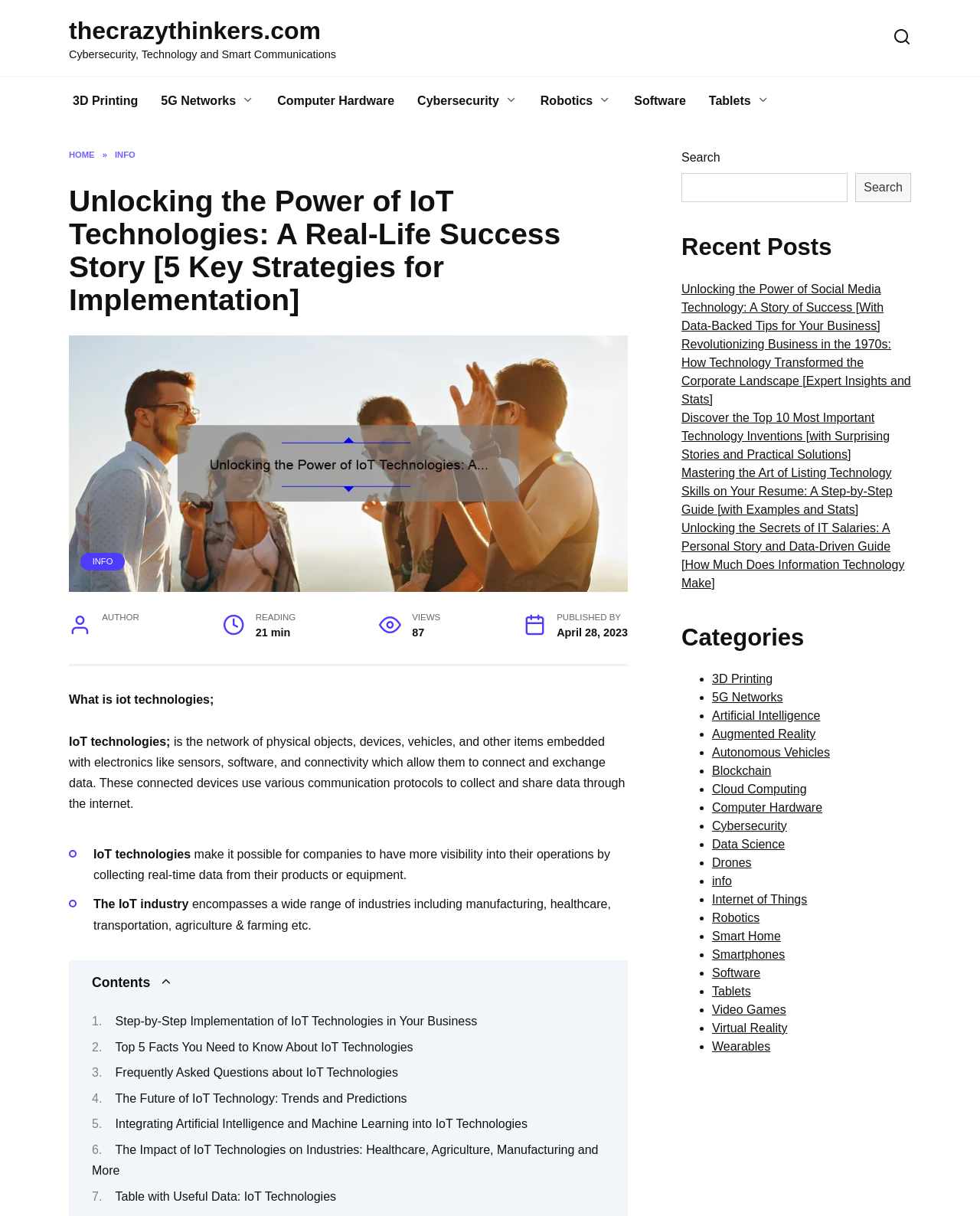What is the position of the 'Search' button? Based on the screenshot, please respond with a single word or phrase.

Top-right corner